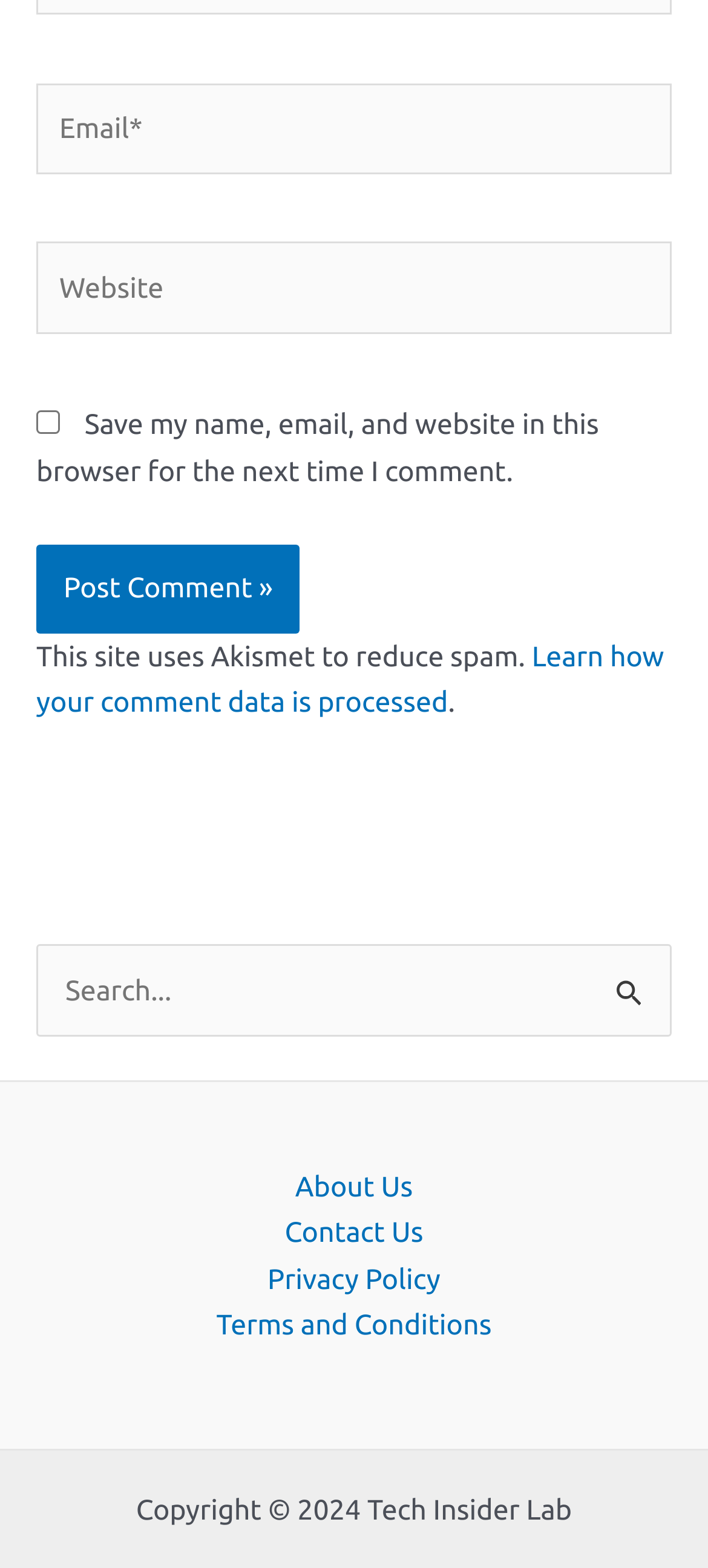What is the purpose of the checkbox?
Respond with a short answer, either a single word or a phrase, based on the image.

Save comment data